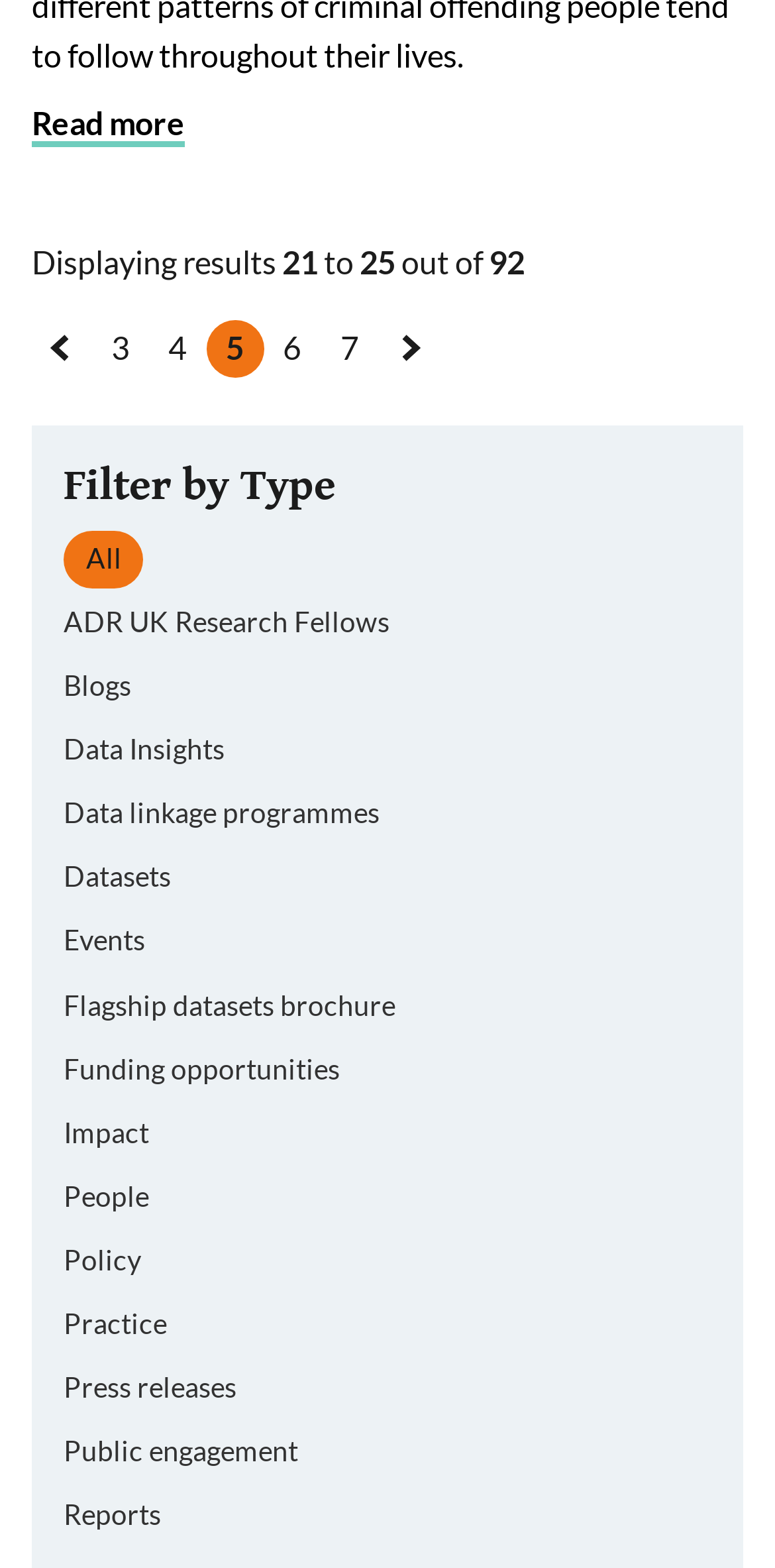Please provide a comprehensive response to the question below by analyzing the image: 
What is the second filter option?

I looked at the filter options under the 'Filter by Type' heading and found the second option to be 'ADR UK Research Fellows'.